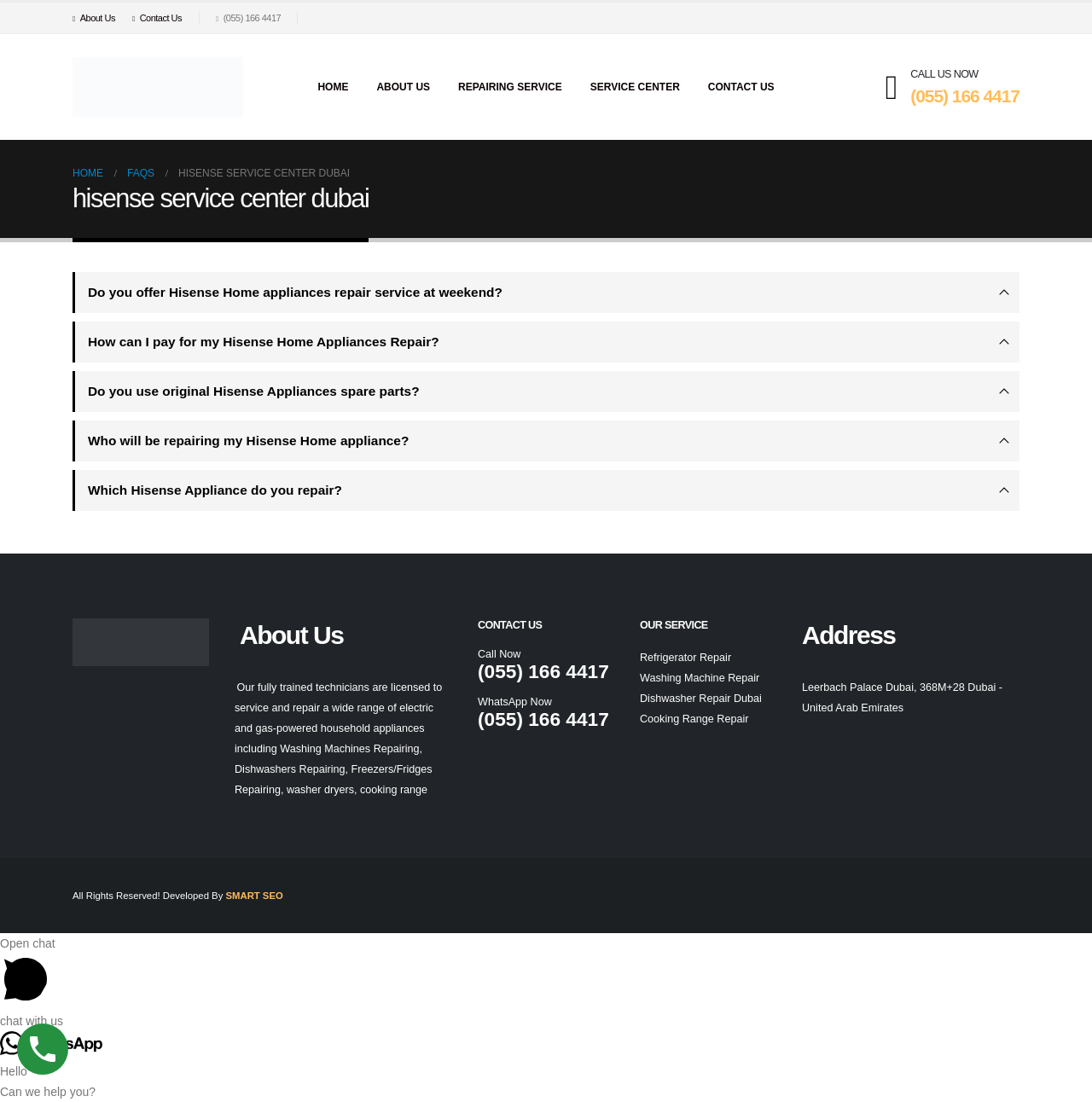Reply to the question with a brief word or phrase: What is the address of the Hisense service center?

Leerbach Palace Dubai, 368M+28 Dubai - United Arab Emirates